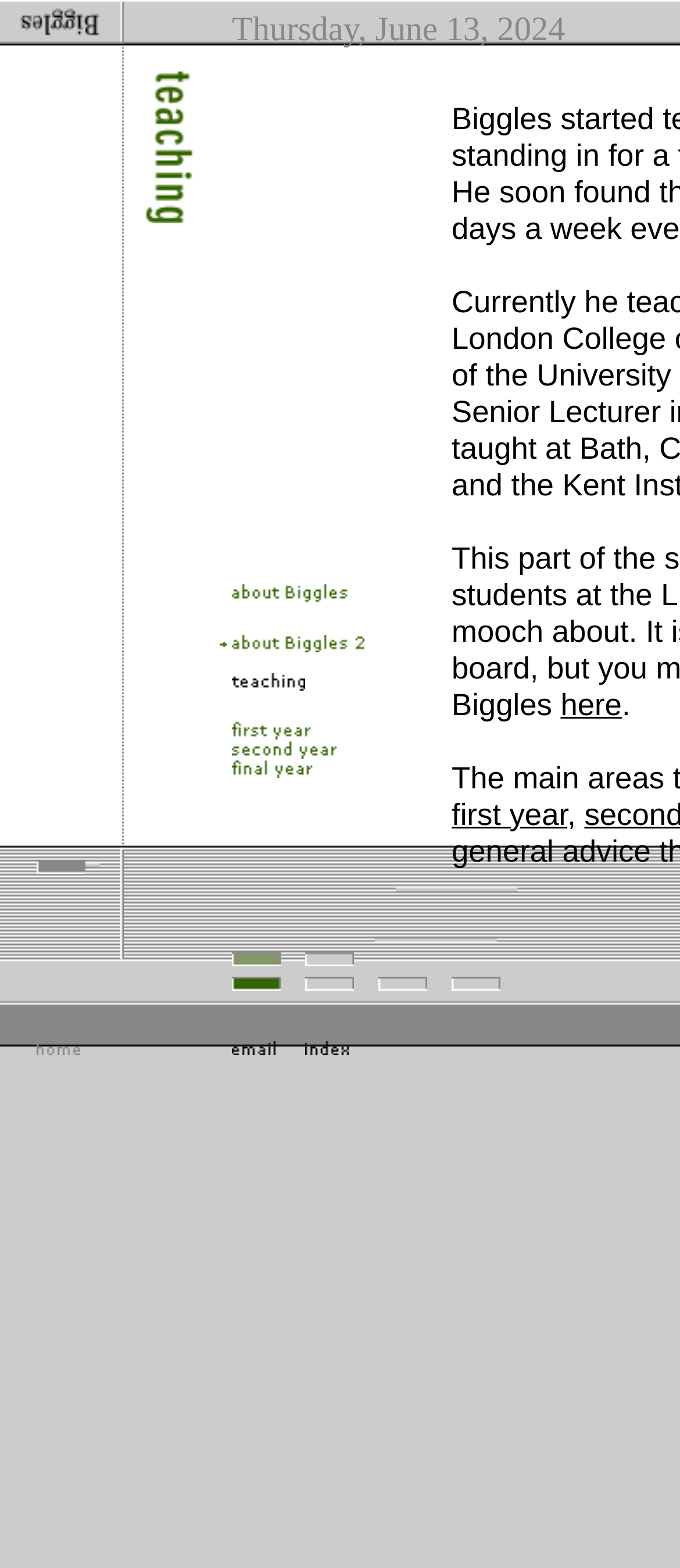Offer an extensive depiction of the webpage and its key elements.

This webpage is about Biggles, an artist and graphic designer who also teaches interactive design. At the top-left corner, there is a link to the home page, accompanied by an image. Below this, there is a section dedicated to teaching, featuring an image related to teaching.

The majority of the webpage is divided into a grid-like structure, with multiple rows and columns. Each cell in the grid contains either an empty space or a small, rectangular image. There are no text paragraphs or headings in this grid section. The images are scattered throughout the grid, with some cells containing multiple images.

The overall layout of the webpage is quite busy, with many elements packed into a relatively small space. The use of a grid structure helps to organize the content, but it can be overwhelming to navigate. Despite this, the webpage effectively conveys Biggles' multifaceted identity as an artist, graphic designer, and teacher.